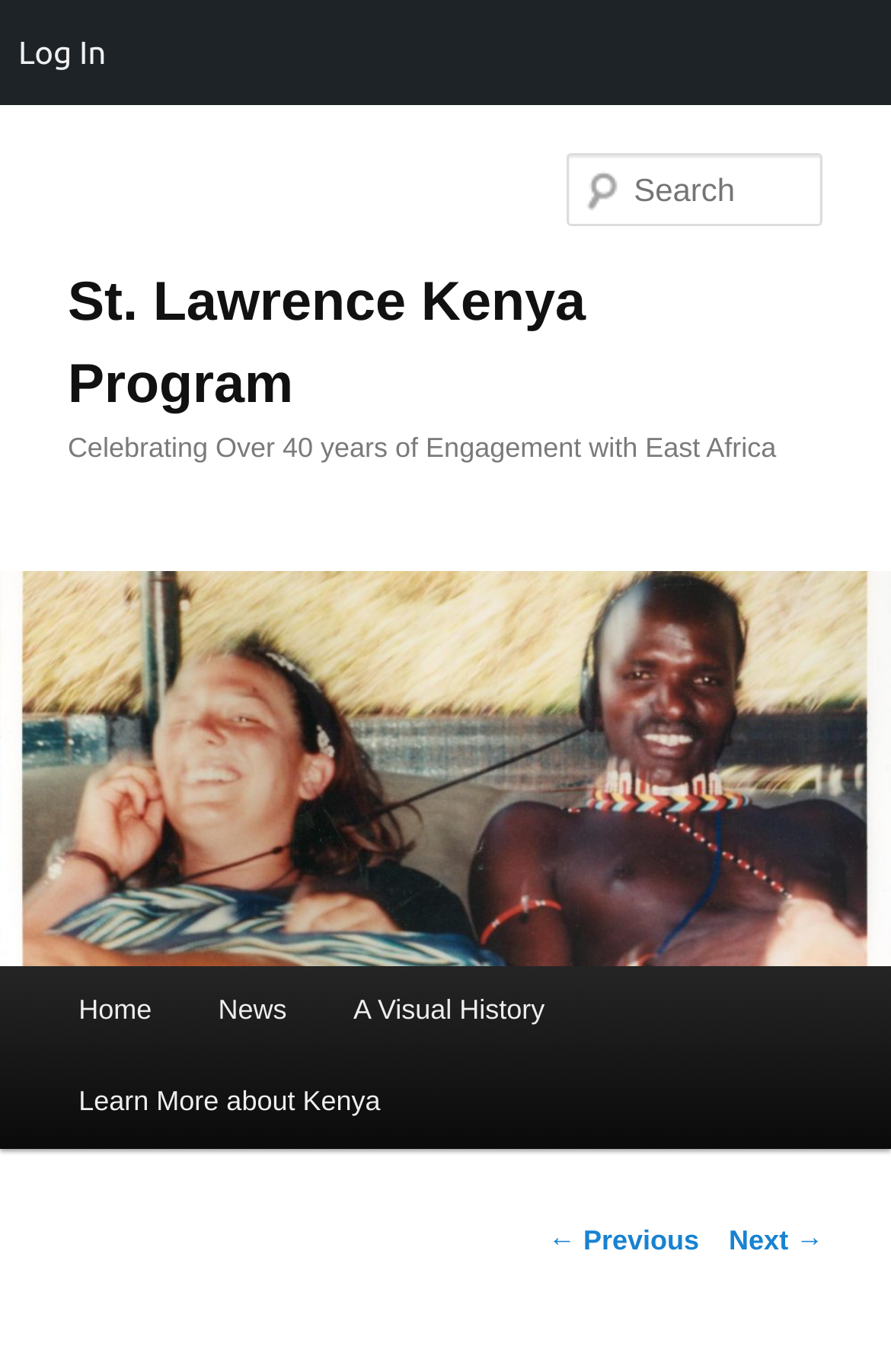Bounding box coordinates should be in the format (top-left x, top-left y, bottom-right x, bottom-right y) and all values should be floating point numbers between 0 and 1. Determine the bounding box coordinate for the UI element described as: ← Previous

[0.615, 0.893, 0.785, 0.916]